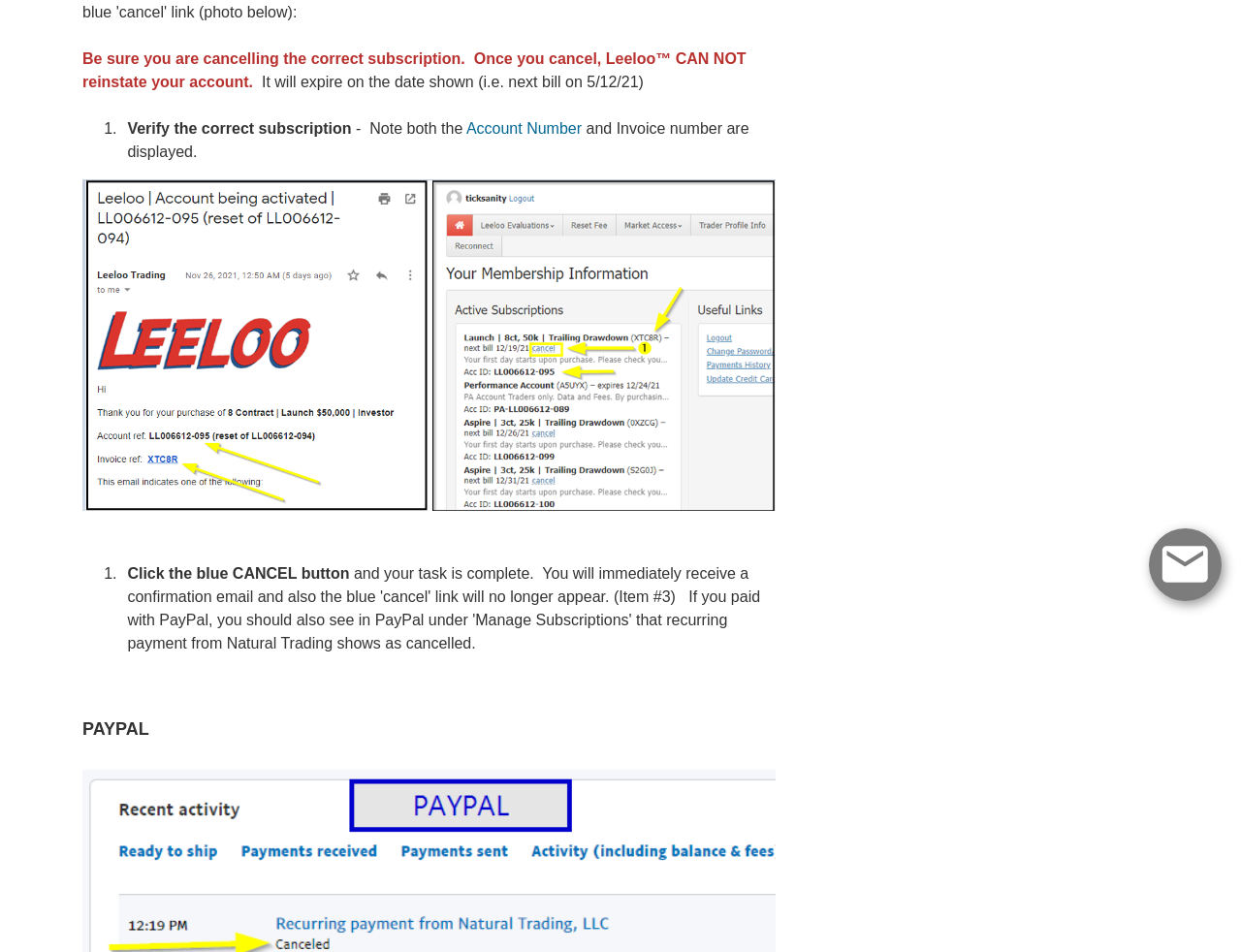Predict the bounding box of the UI element based on the description: "Account Number". The coordinates should be four float numbers between 0 and 1, formatted as [left, top, right, bottom].

[0.376, 0.126, 0.469, 0.144]